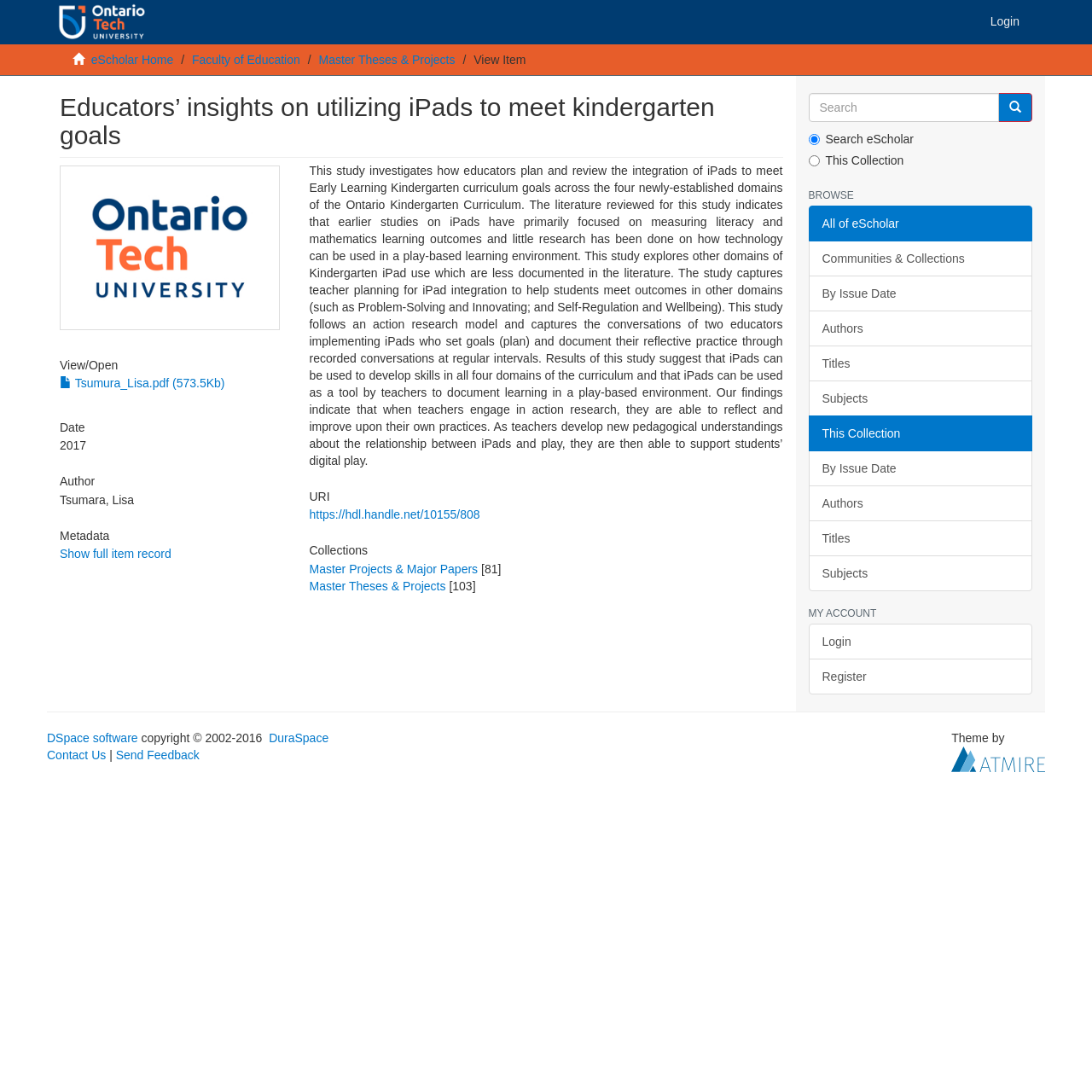Indicate the bounding box coordinates of the element that must be clicked to execute the instruction: "View the item". The coordinates should be given as four float numbers between 0 and 1, i.e., [left, top, right, bottom].

[0.434, 0.048, 0.482, 0.061]